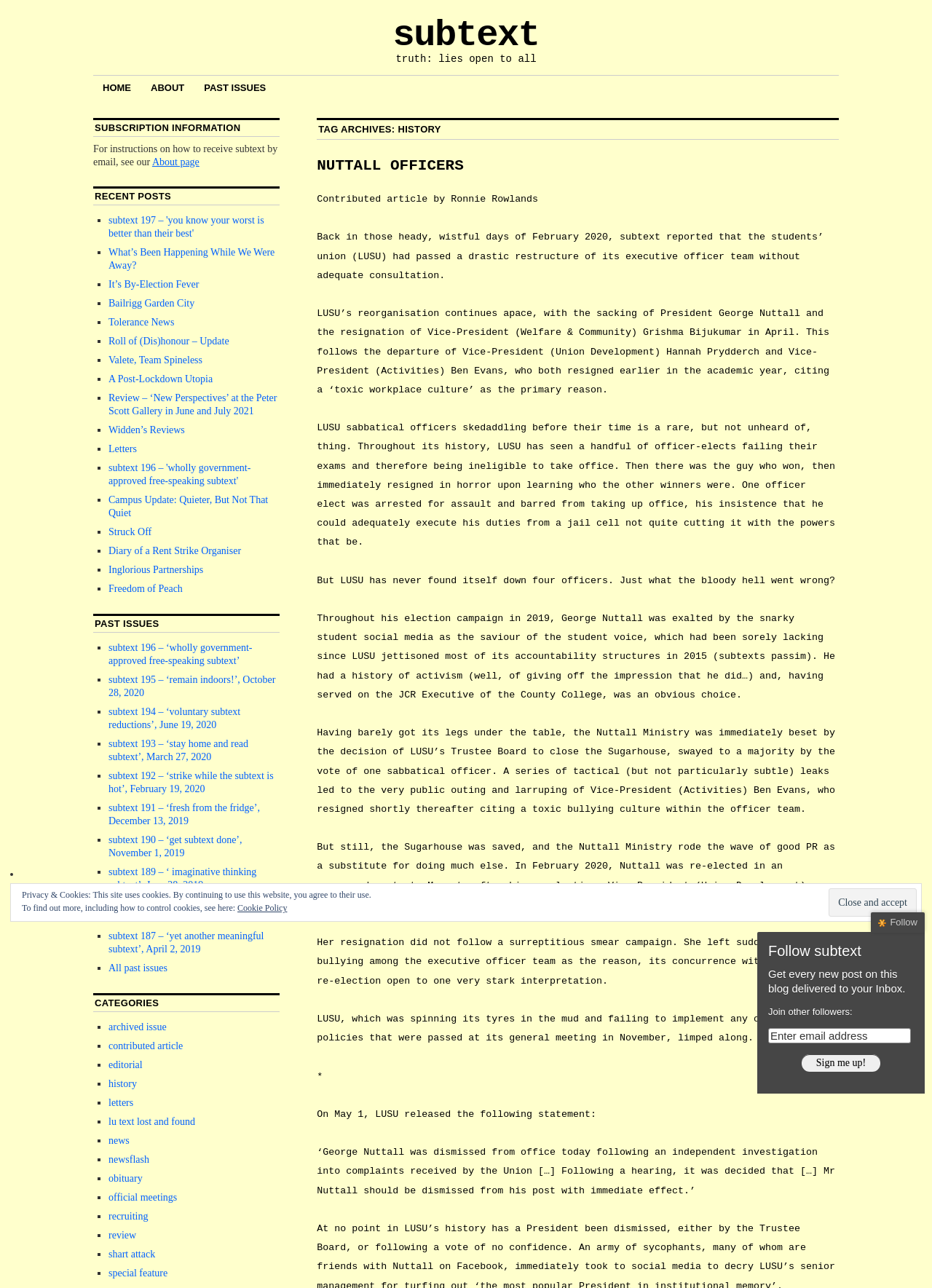Please provide a short answer using a single word or phrase for the question:
What is the title of the first article in the 'TAG ARCHIVES: HISTORY' section?

NUTTALL OFFICERS